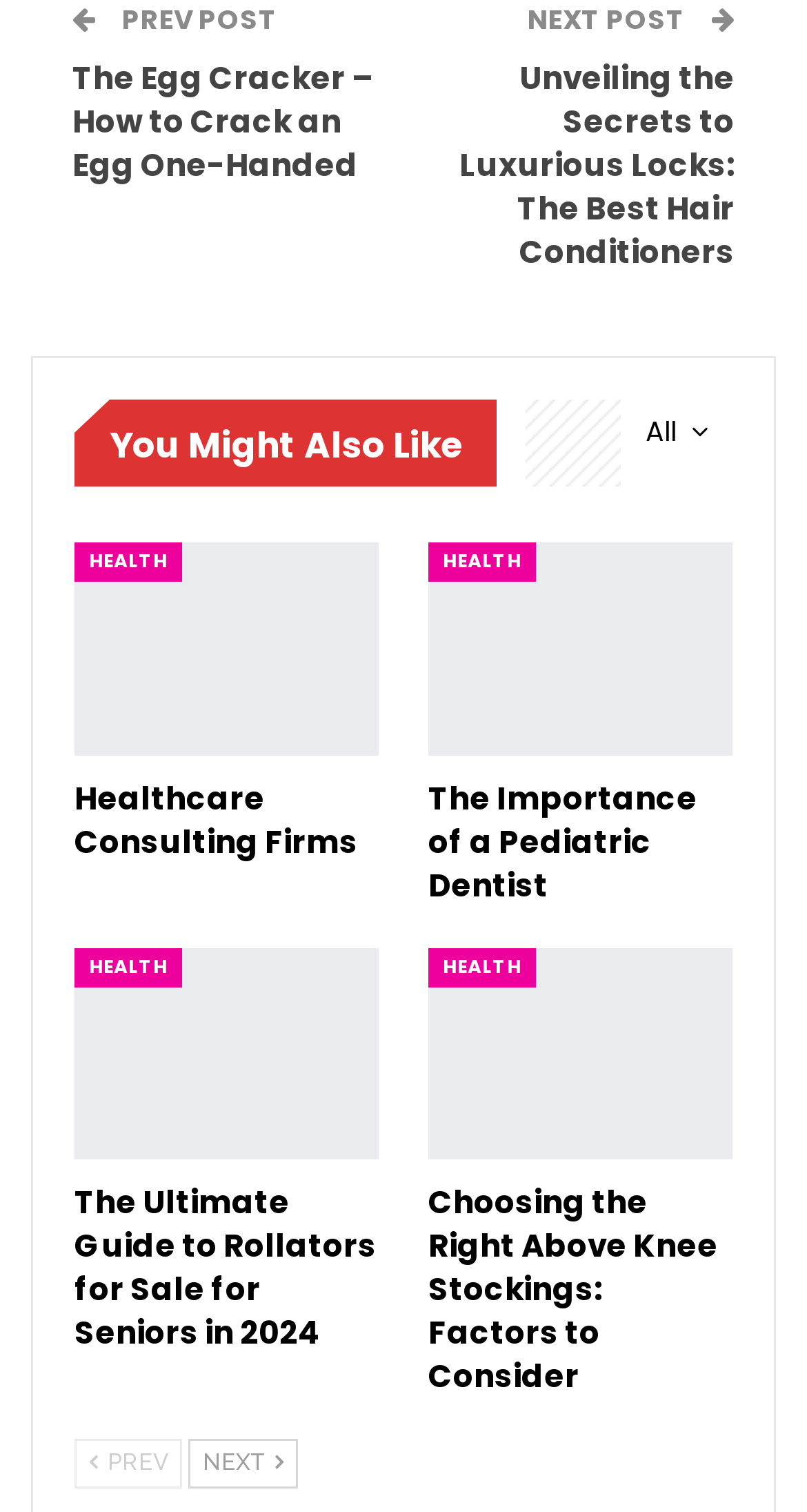Answer the question with a brief word or phrase:
What is the topic of the post 'The Ultimate Guide to Rollators for Sale for Seniors in 2024'?

Healthcare